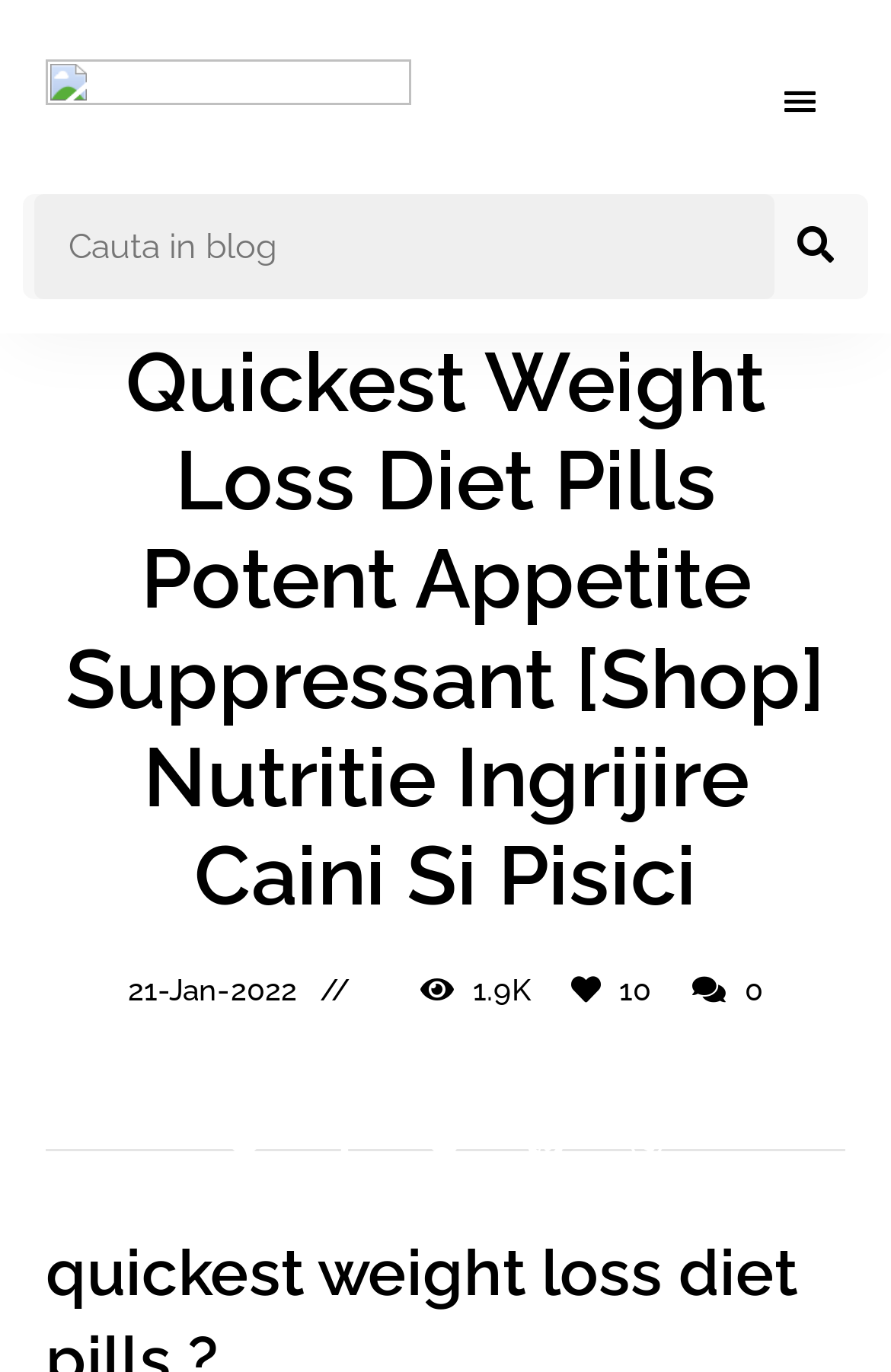Consider the image and give a detailed and elaborate answer to the question: 
What is the date of the blog post?

I found the date of the blog post by looking at the header section of the webpage, where it is written as '21-Jan-2022'.